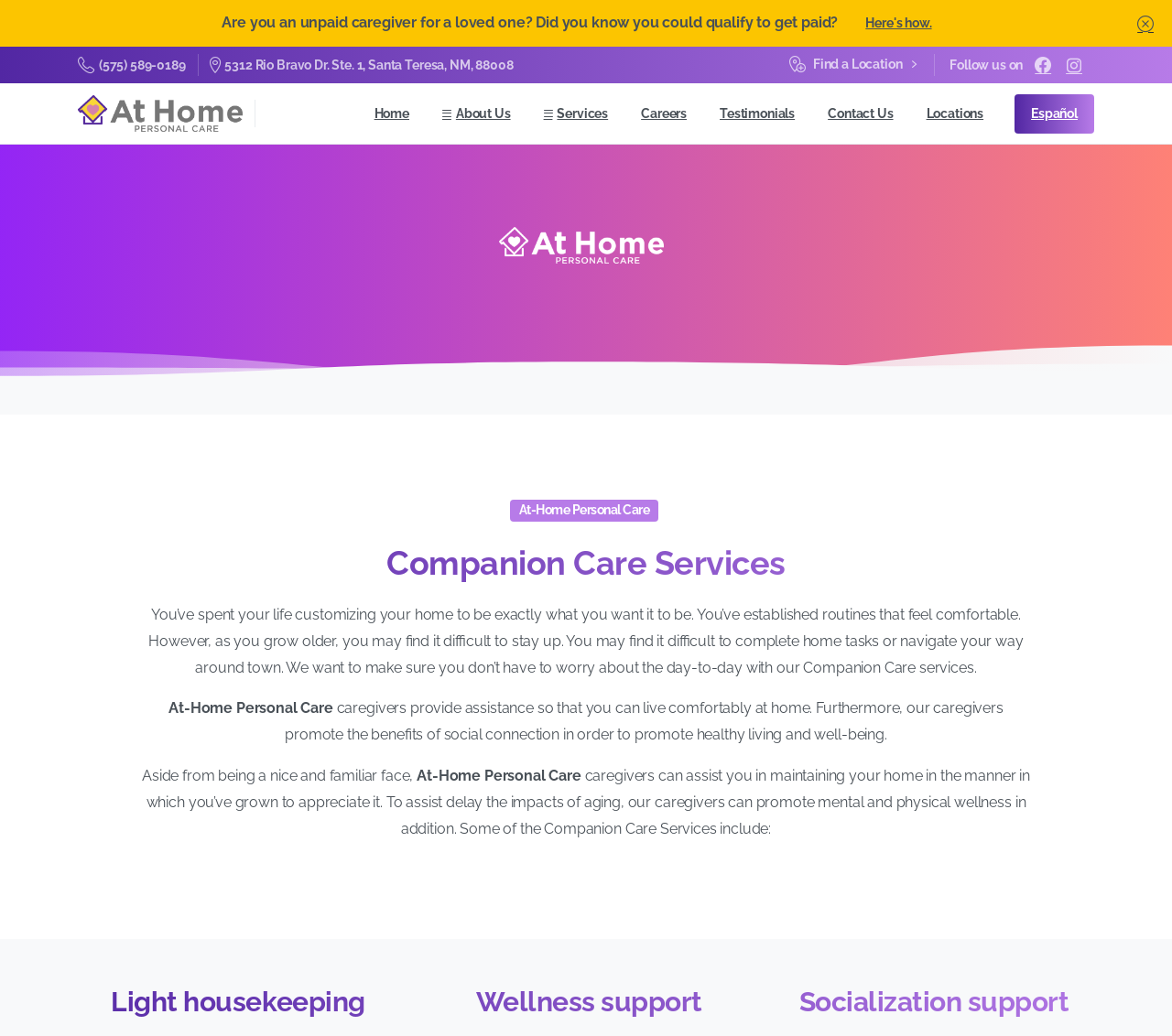Please identify the bounding box coordinates of the region to click in order to complete the given instruction: "Follow on Facebook". The coordinates should be four float numbers between 0 and 1, i.e., [left, top, right, bottom].

[0.877, 0.055, 0.903, 0.071]